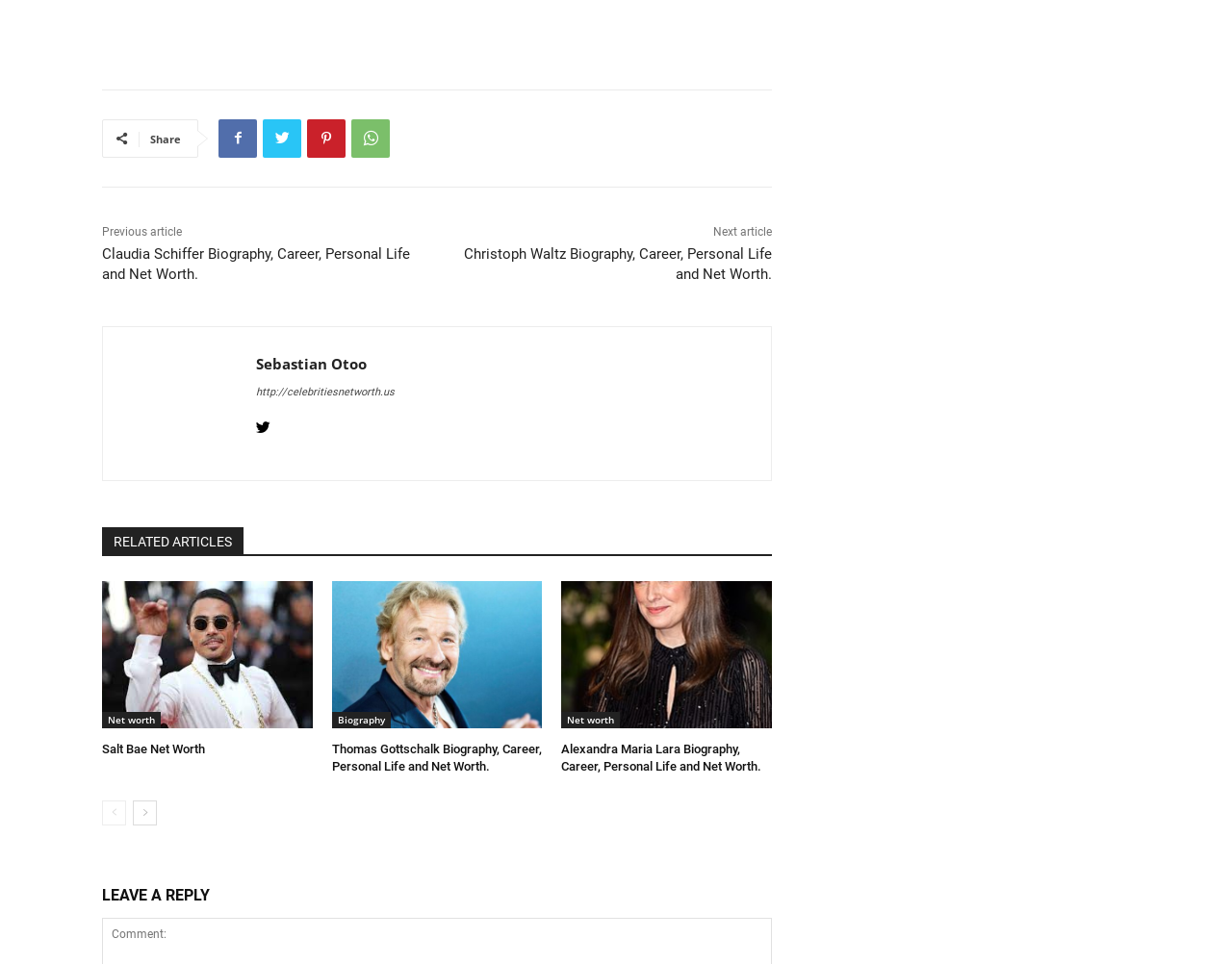Respond concisely with one word or phrase to the following query:
What is the name of the person in the image?

Sebastian Otoo